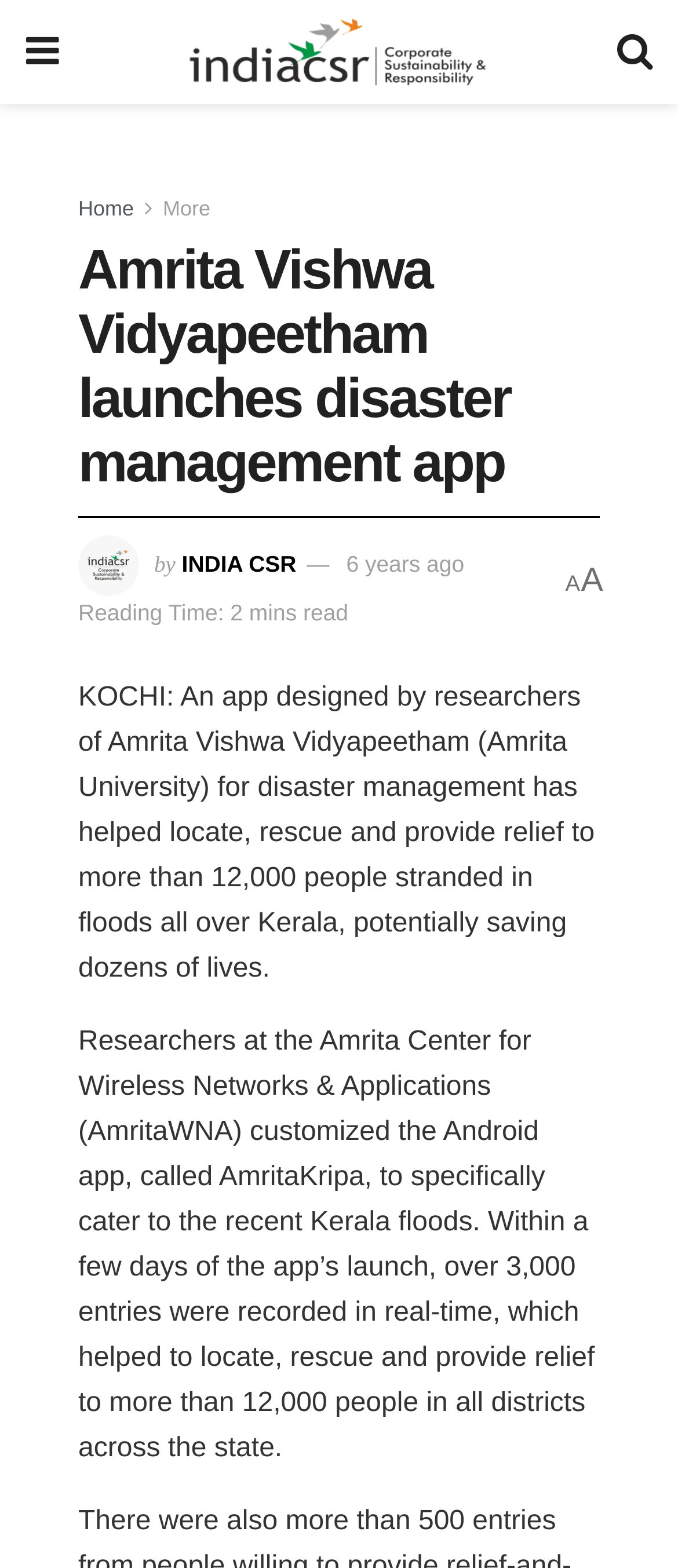How many entries were recorded in real-time within a few days of the app's launch?
Ensure your answer is thorough and detailed.

The article states that 'Within a few days of the app’s launch, over 3,000 entries were recorded in real-time, which helped to locate, rescue and provide relief to more than 12,000 people in all districts across the state.'